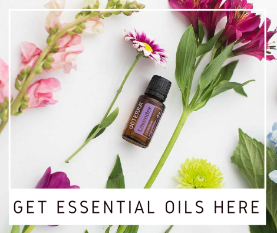Provide a brief response using a word or short phrase to this question:
What lifestyle is the composition inviting individuals to explore?

Holistic lifestyle